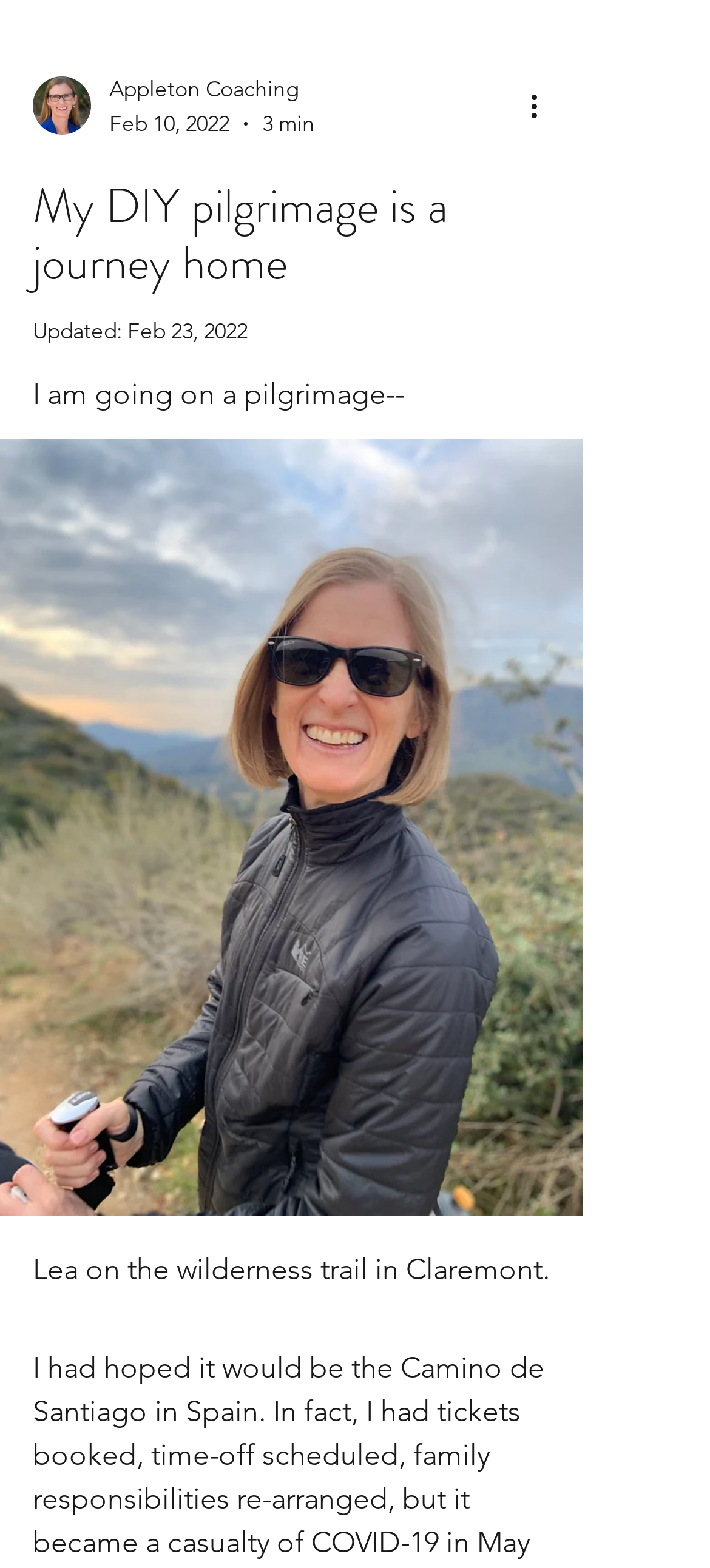Describe the webpage in detail, including text, images, and layout.

This webpage appears to be a personal blog post or article. At the top left, there is a small image of the writer, accompanied by the text "Appleton Coaching" and the date "Feb 10, 2022" to its right. Below the writer's image, there is a heading that reads "My DIY pilgrimage is a journey home". 

To the right of the heading, there is a button labeled "More actions" with a small icon next to it. Below the heading, there is a line of text that reads "Updated: Feb 23, 2022". 

The main content of the webpage starts below the updated date, with a paragraph of text that begins with "I am going on a pilgrimage--". This text is accompanied by a large image that takes up most of the width of the page, depicting a person, Lea, on the wilderness trail in Claremont, with desert mountains in the background. The image has a caption below it, but the caption is empty.